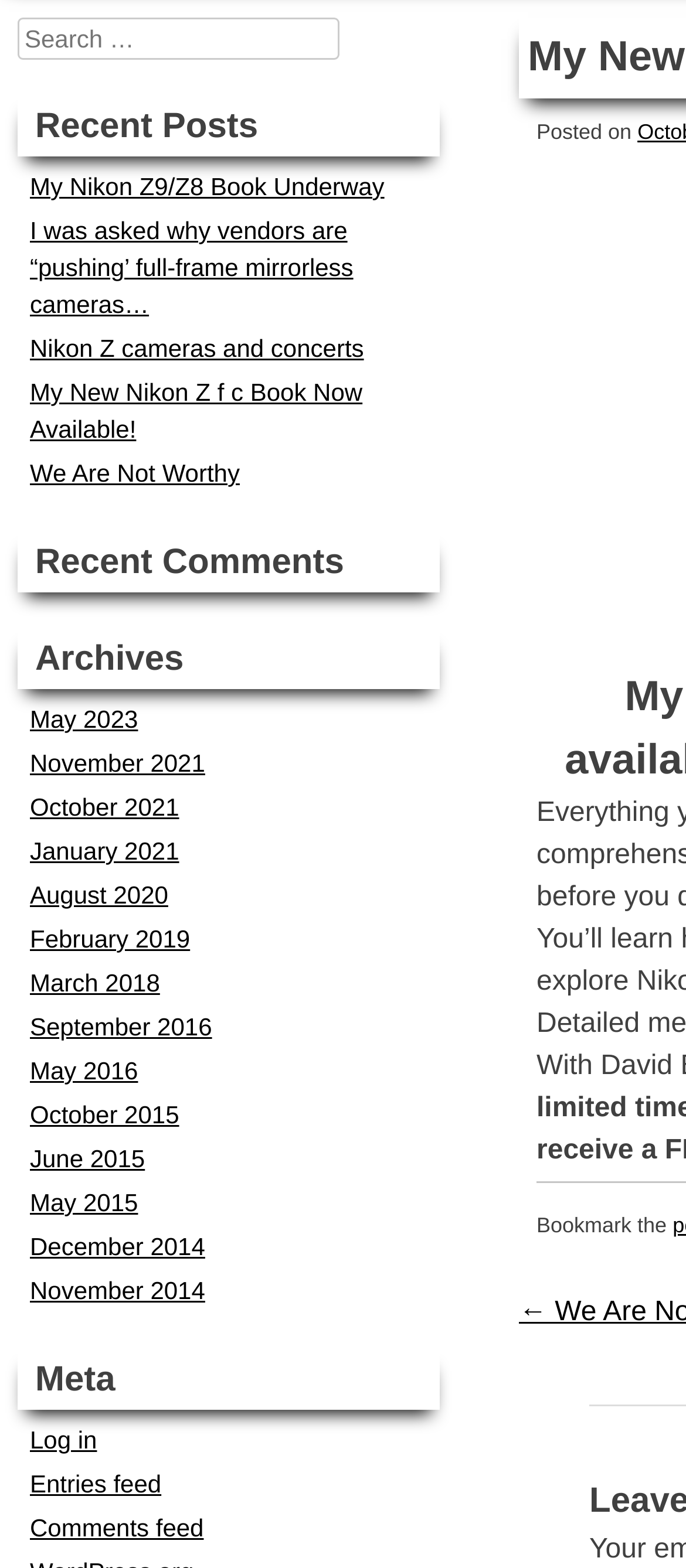Please determine the bounding box coordinates for the UI element described as: "What happens in therapy?".

None